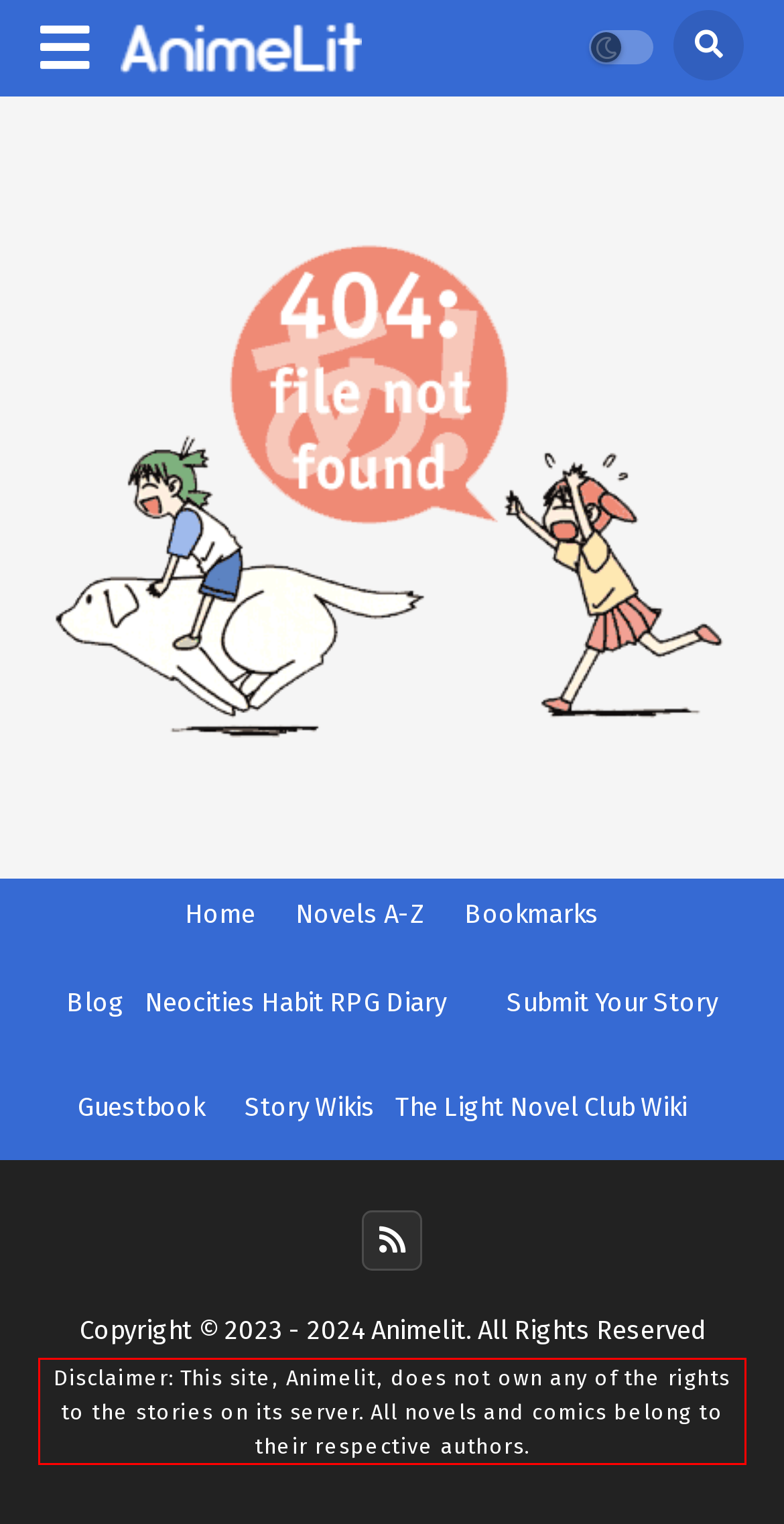You have a screenshot of a webpage, and there is a red bounding box around a UI element. Utilize OCR to extract the text within this red bounding box.

Disclaimer: This site, Animelit, does not own any of the rights to the stories on its server. All novels and comics belong to their respective authors.